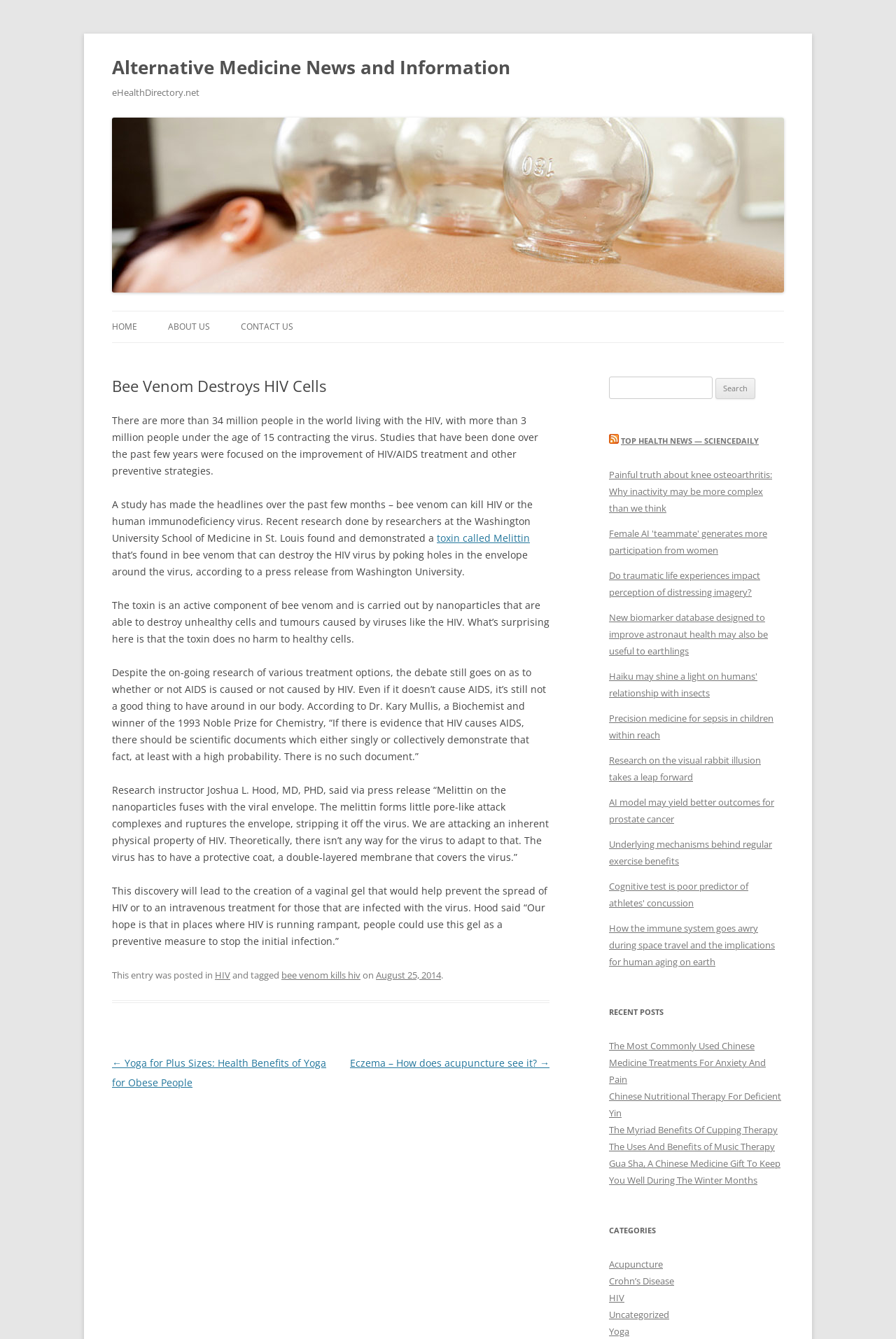What is the name of the university where the research was conducted?
From the image, respond with a single word or phrase.

Washington University